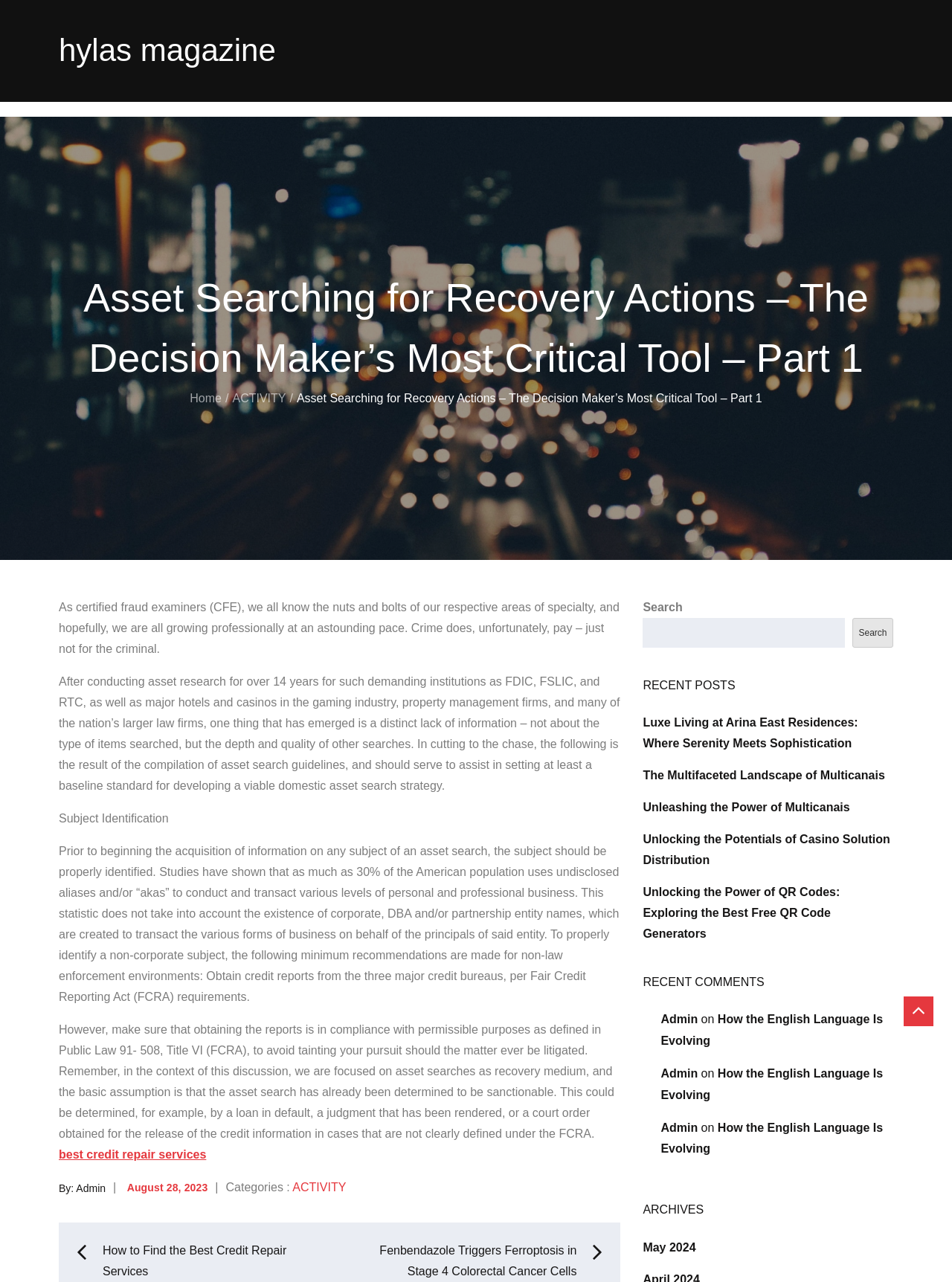What is the date of the article?
Refer to the image and give a detailed answer to the query.

The date of the article can be found at the bottom of the article, where it says 'Posted on August 28, 2023'.